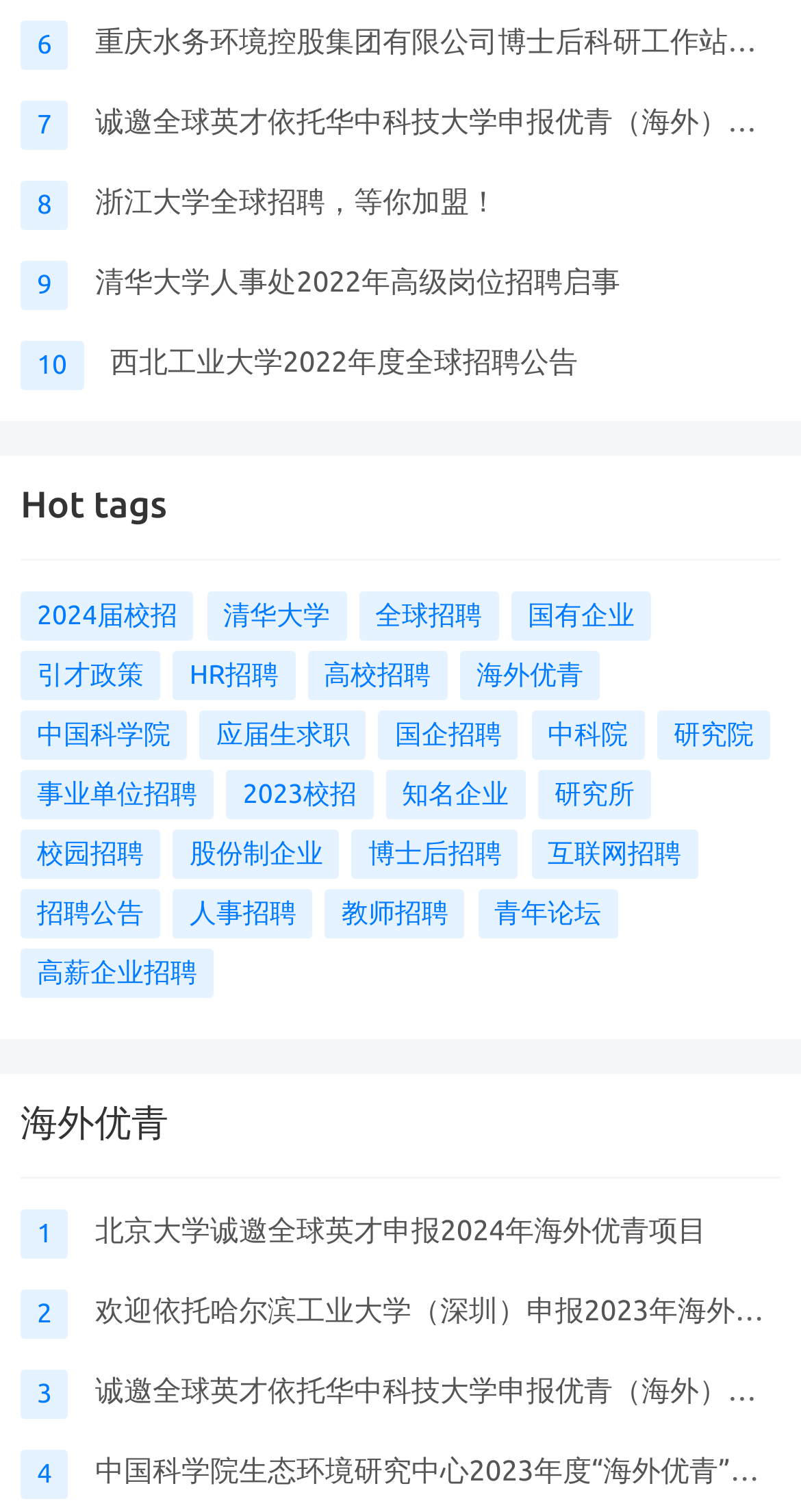What is the topic of the webpage?
Please look at the screenshot and answer in one word or a short phrase.

Job recruitment